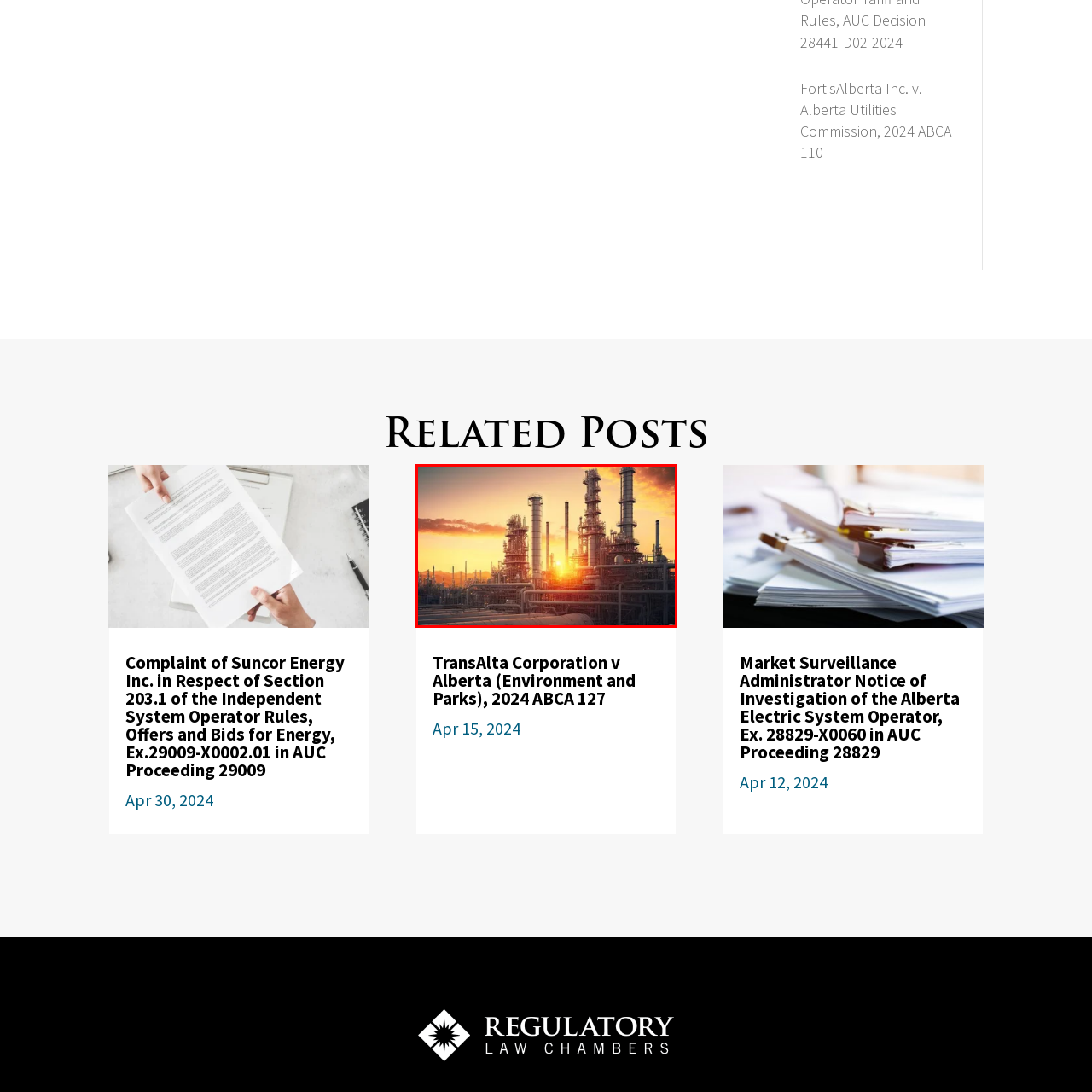What is the main subject of the image?
Inspect the image within the red bounding box and answer the question in detail.

The image captures a striking industrial landscape at sunset, showcasing a complex of towering refinery structures and smokestacks, highlighting the complexity of operations typical in energy production.